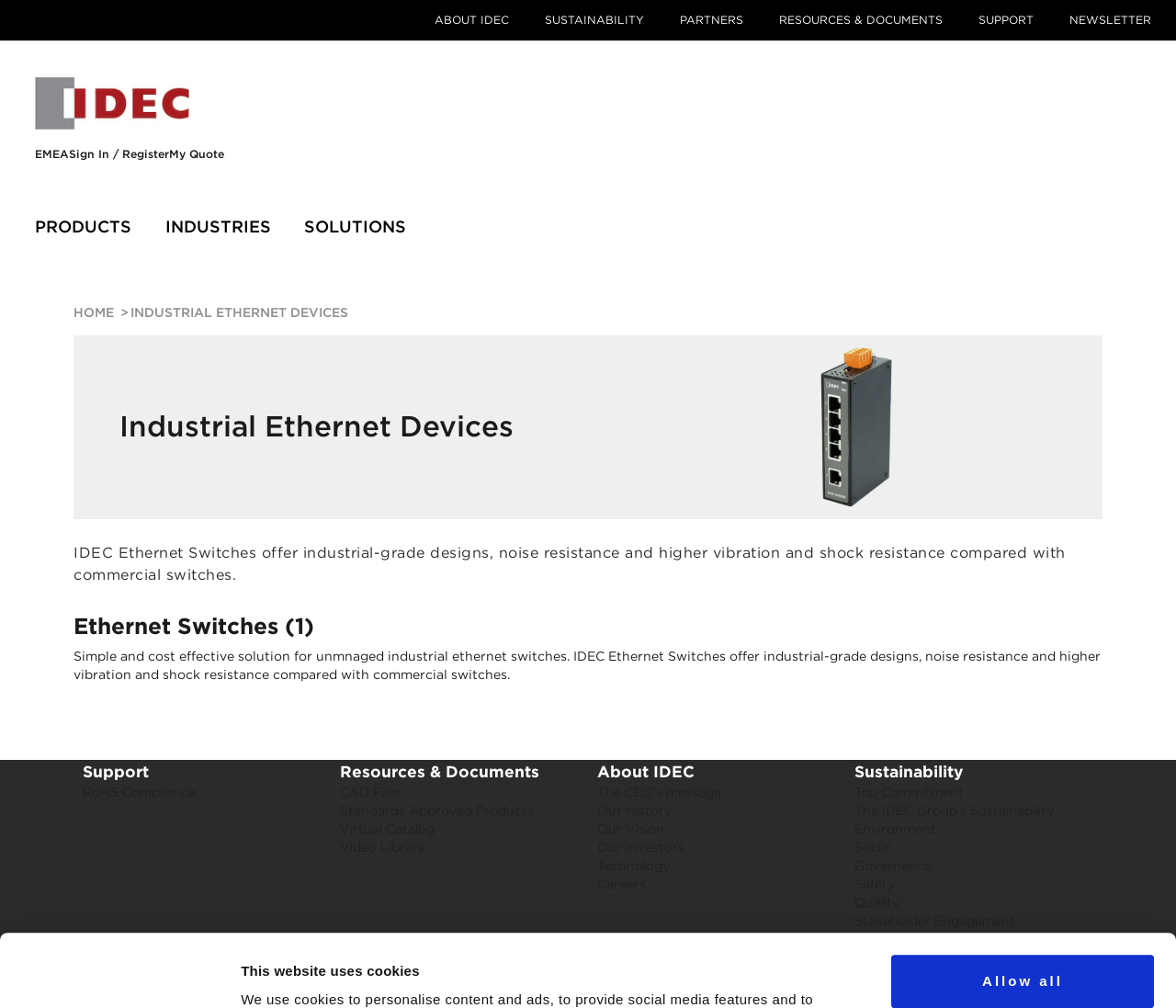Find the bounding box coordinates for the area that should be clicked to accomplish the instruction: "switch to English language".

[0.07, 0.983, 0.109, 0.998]